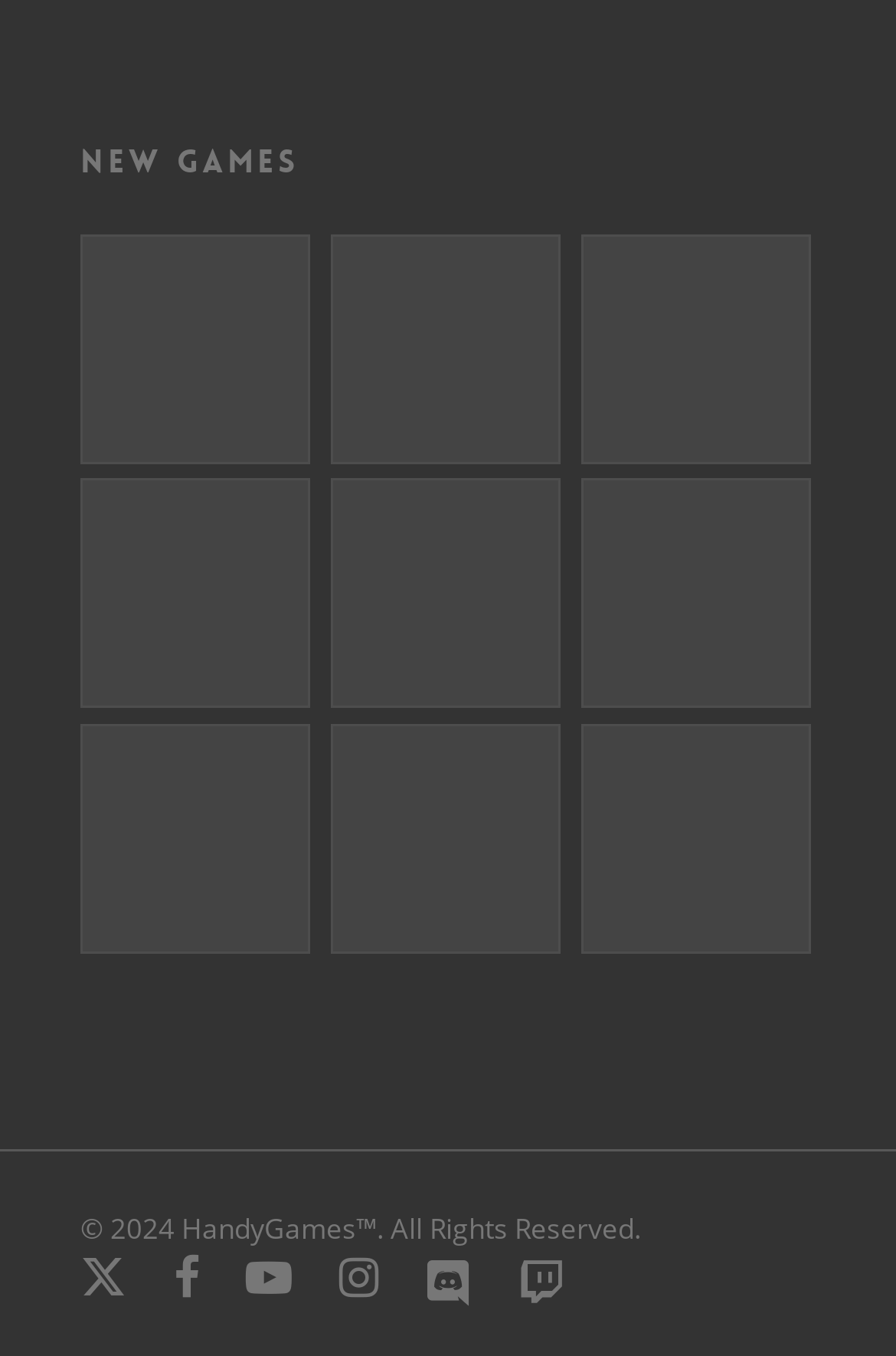Please find the bounding box coordinates for the clickable element needed to perform this instruction: "Click on the 'We Are Football 2024' game link".

[0.09, 0.173, 0.352, 0.342]